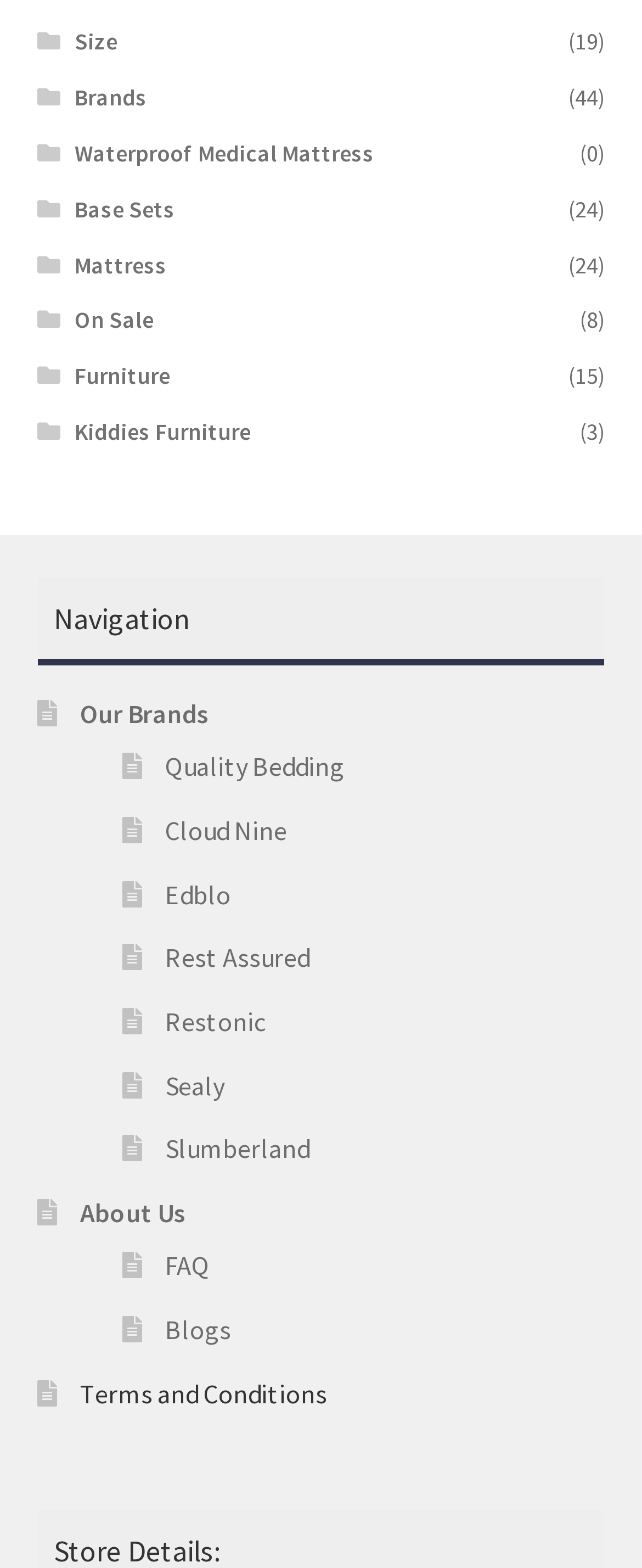Find and indicate the bounding box coordinates of the region you should select to follow the given instruction: "Click on the link to Centraide Used Book & DVD Sale".

None